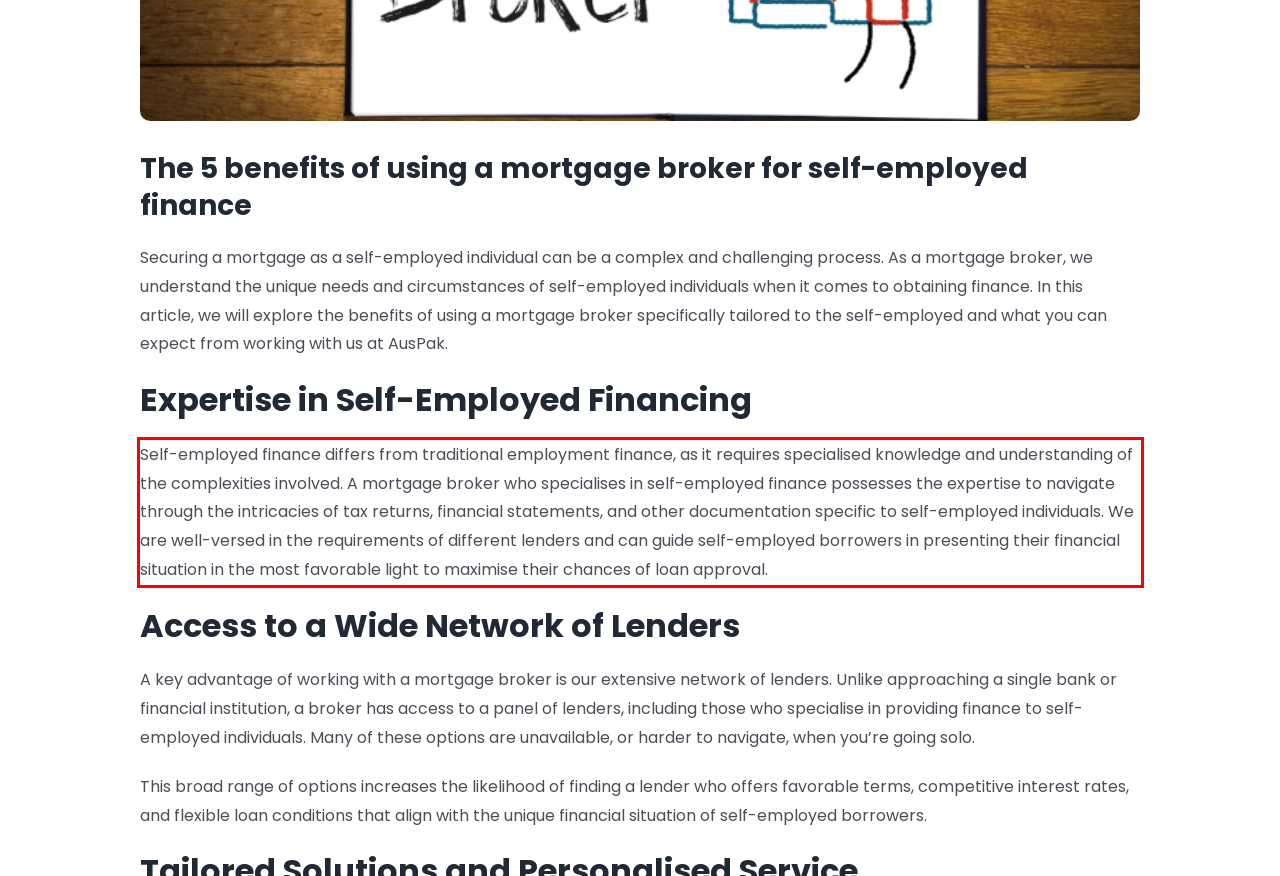You are given a screenshot with a red rectangle. Identify and extract the text within this red bounding box using OCR.

Self-employed finance differs from traditional employment finance, as it requires specialised knowledge and understanding of the complexities involved. A mortgage broker who specialises in self-employed finance possesses the expertise to navigate through the intricacies of tax returns, financial statements, and other documentation specific to self-employed individuals. We are well-versed in the requirements of different lenders and can guide self-employed borrowers in presenting their financial situation in the most favorable light to maximise their chances of loan approval.